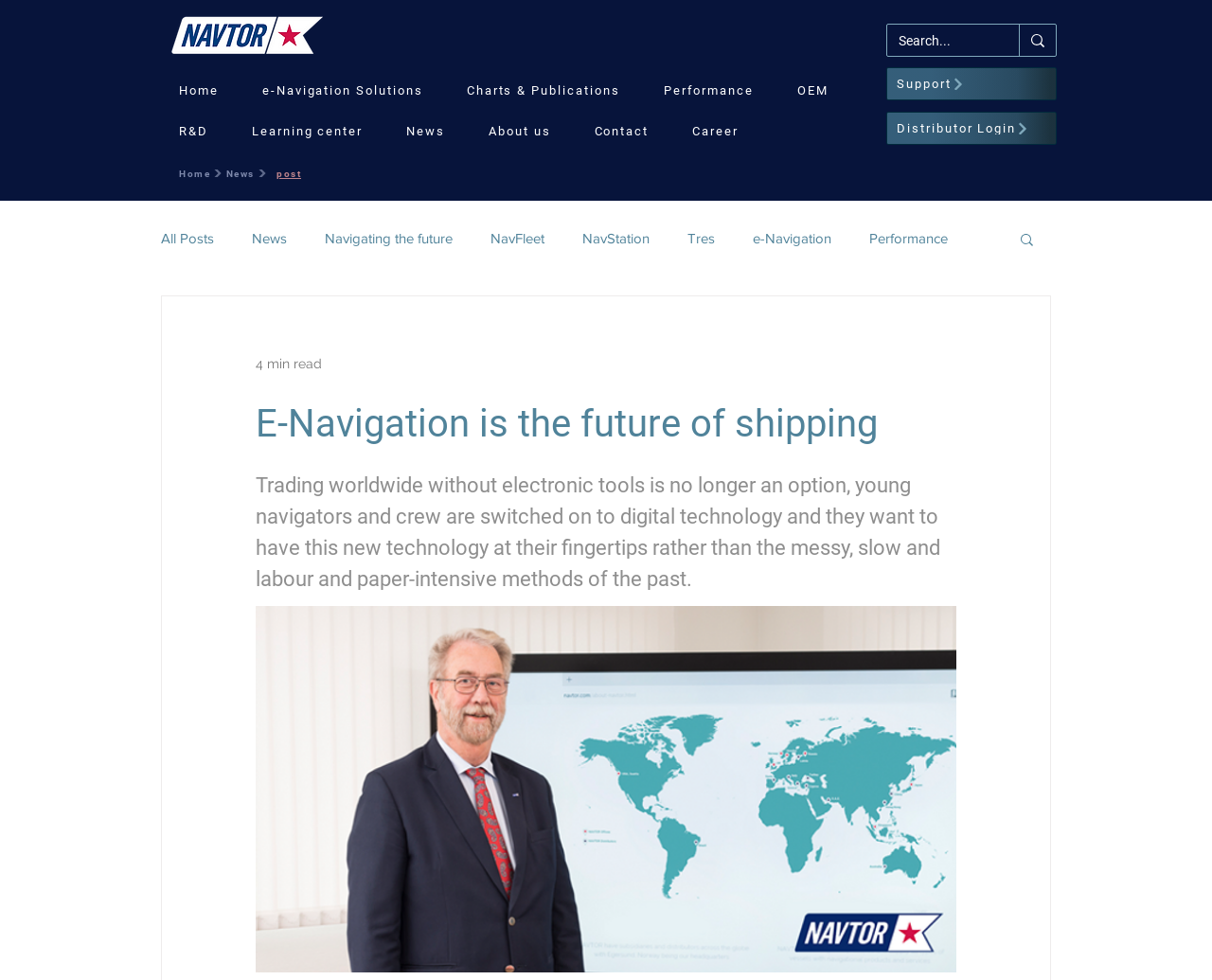How many blog links are there? Look at the image and give a one-word or short phrase answer.

11